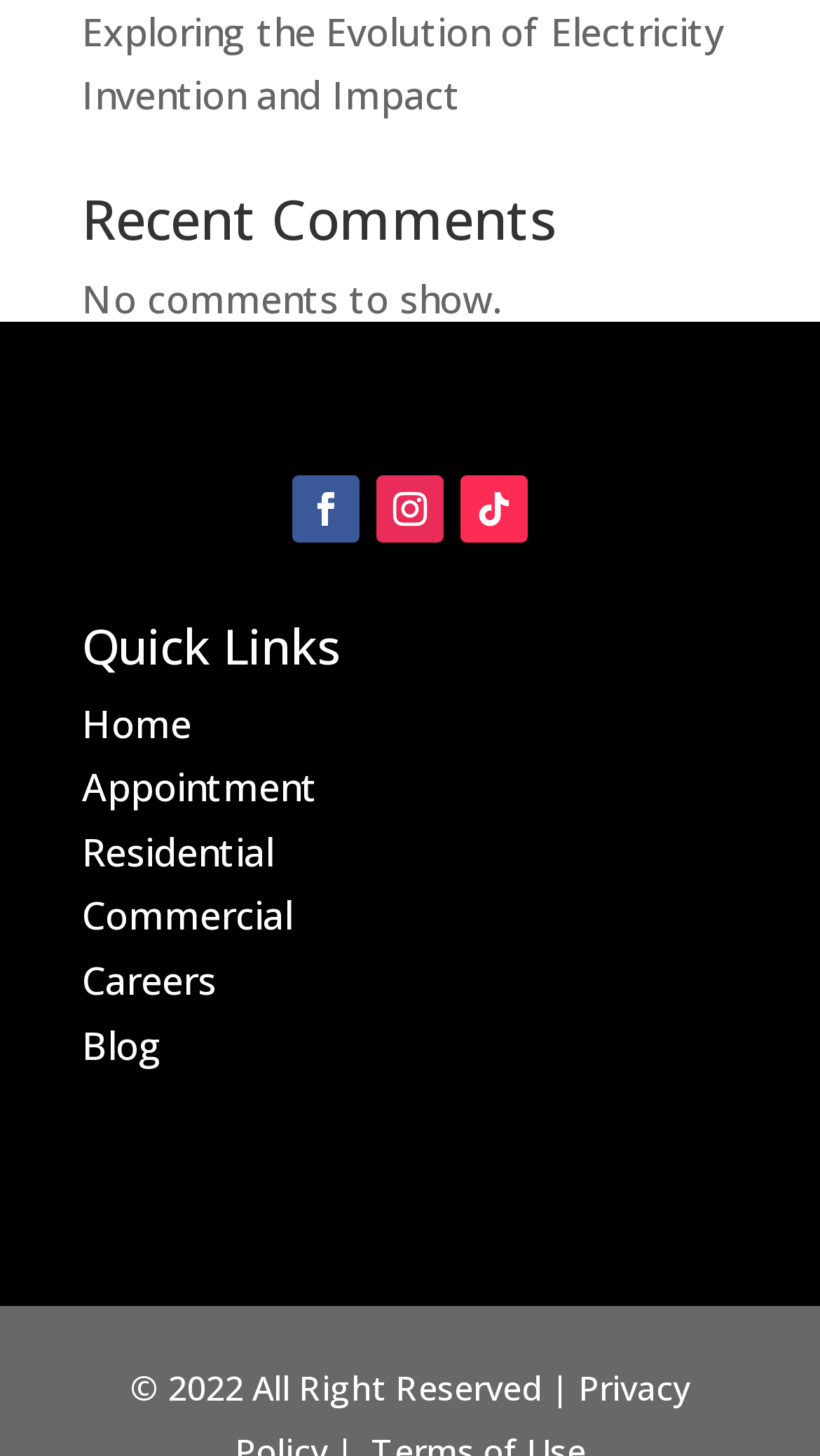Determine the bounding box coordinates of the element's region needed to click to follow the instruction: "Explore the evolution of electricity invention and impact". Provide these coordinates as four float numbers between 0 and 1, formatted as [left, top, right, bottom].

[0.1, 0.004, 0.882, 0.083]